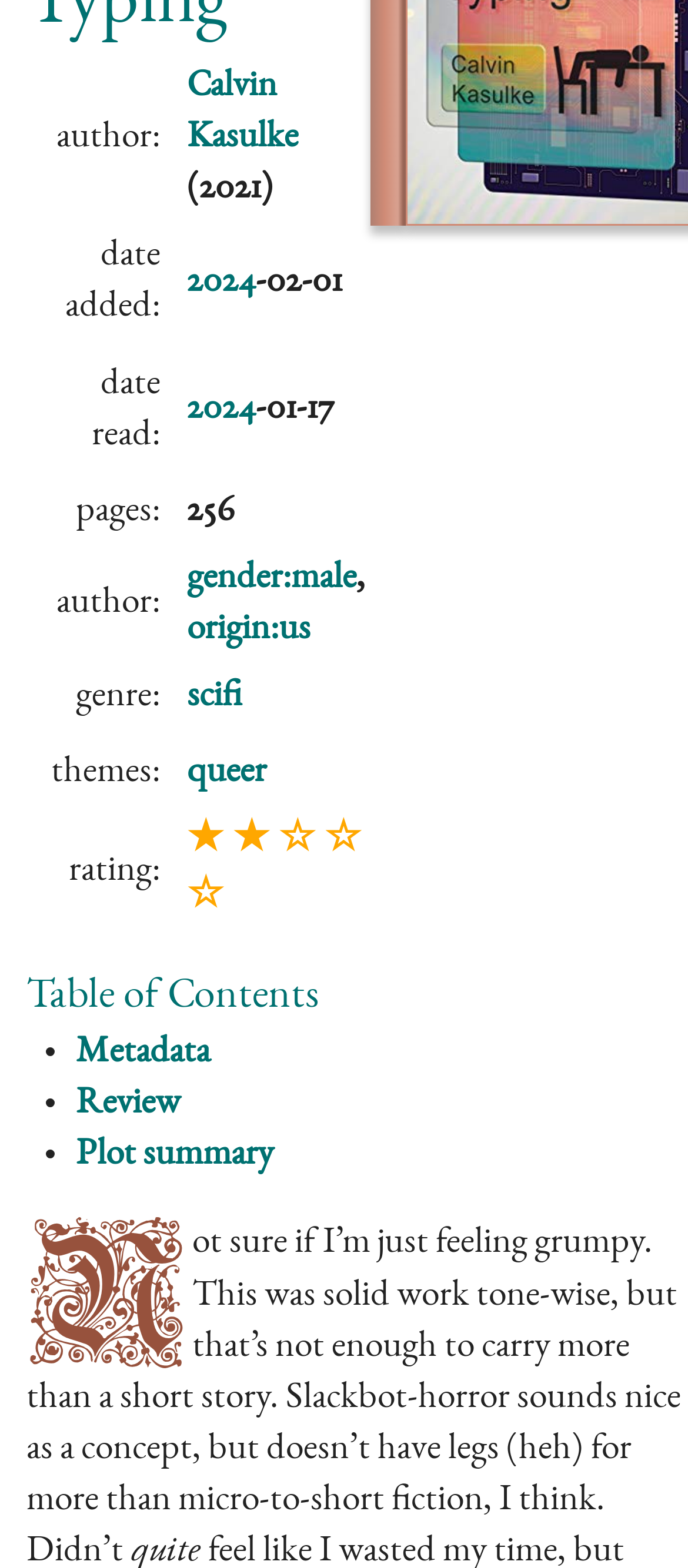Determine the bounding box for the HTML element described here: "Calvin Kasulke". The coordinates should be given as [left, top, right, bottom] with each number being a float between 0 and 1.

[0.272, 0.044, 0.433, 0.1]